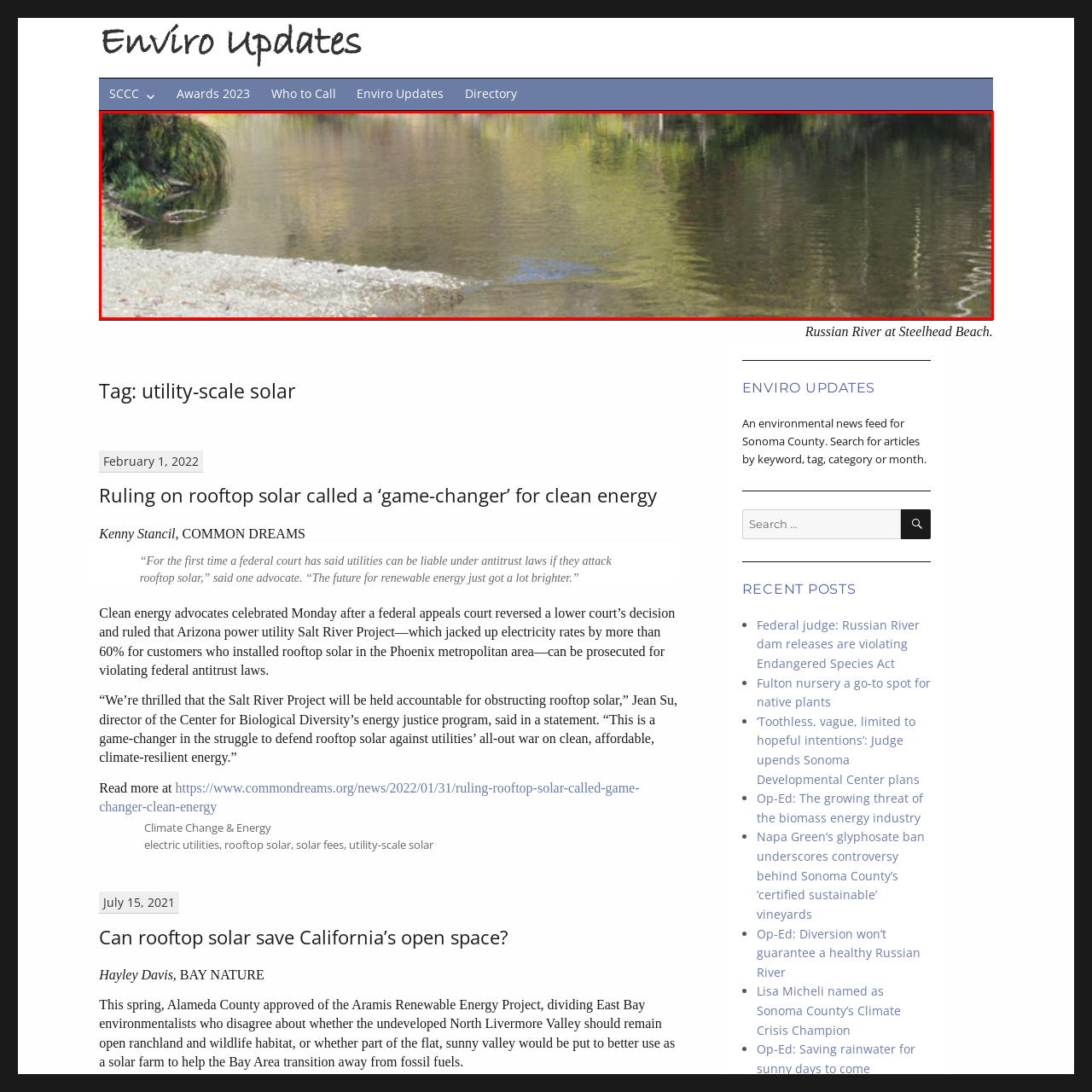Explain thoroughly what is happening in the image that is surrounded by the red box.

The image captures a serene view of the Russian River at Steelhead Beach, showcasing the tranquility of the natural landscape. In the foreground, a pebbly shoreline borders the calm, reflective waters of the river, which mirror the lush greenery surrounding it. The soft ripples on the surface suggest a gentle breeze, while the fading colors from the trees hint at the changing seasons, contributing to the picturesque scenery. This scene embodies the peaceful coexistence of nature and water, a perfect representation of the beauty found in Sonoma County.